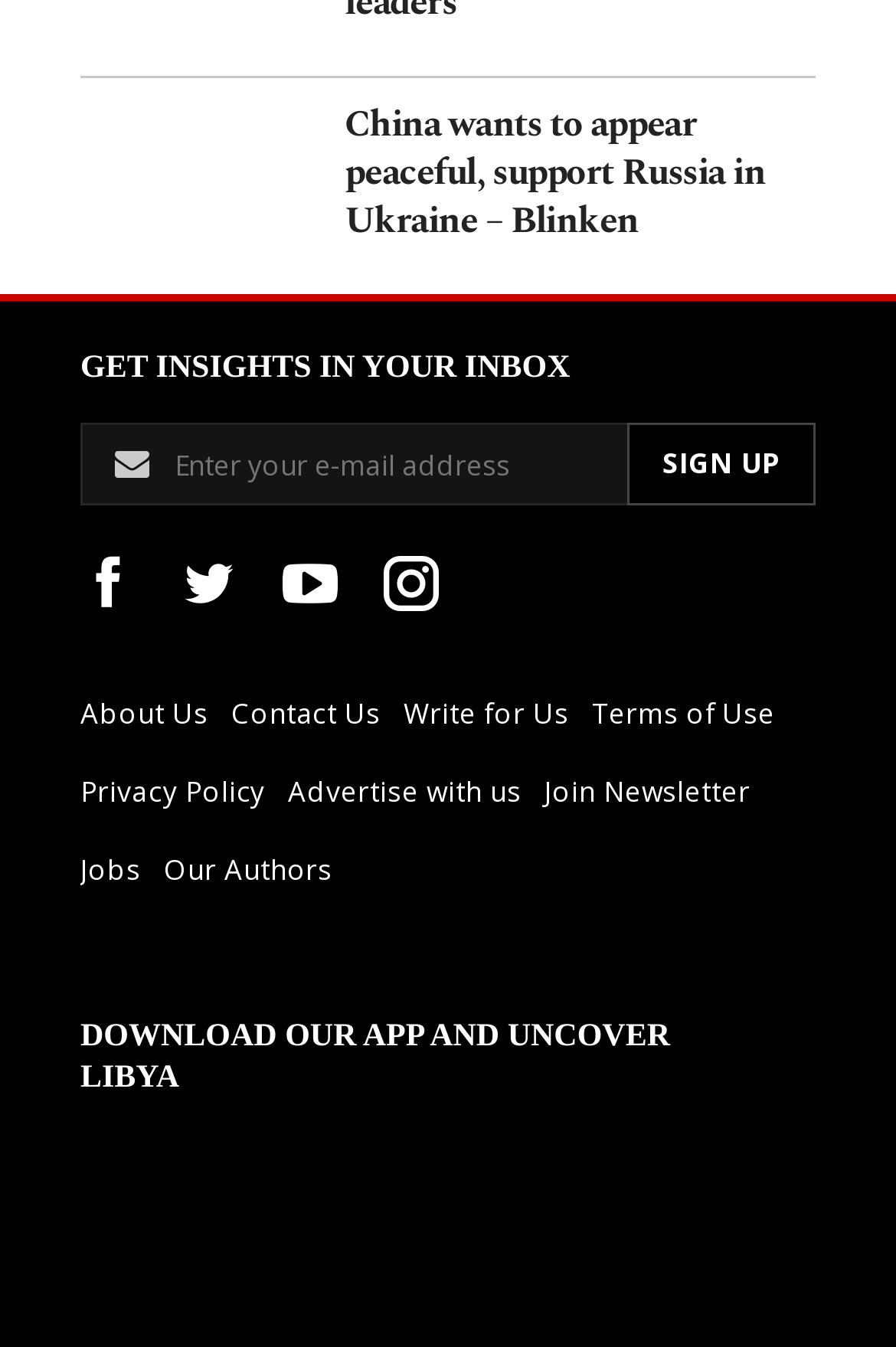From the details in the image, provide a thorough response to the question: What is the text on the button in the footer?

The button is located in the footer section of the webpage, and it has a label that says 'Sign Up'. This button is likely used to submit the email address entered in the textbox next to it.